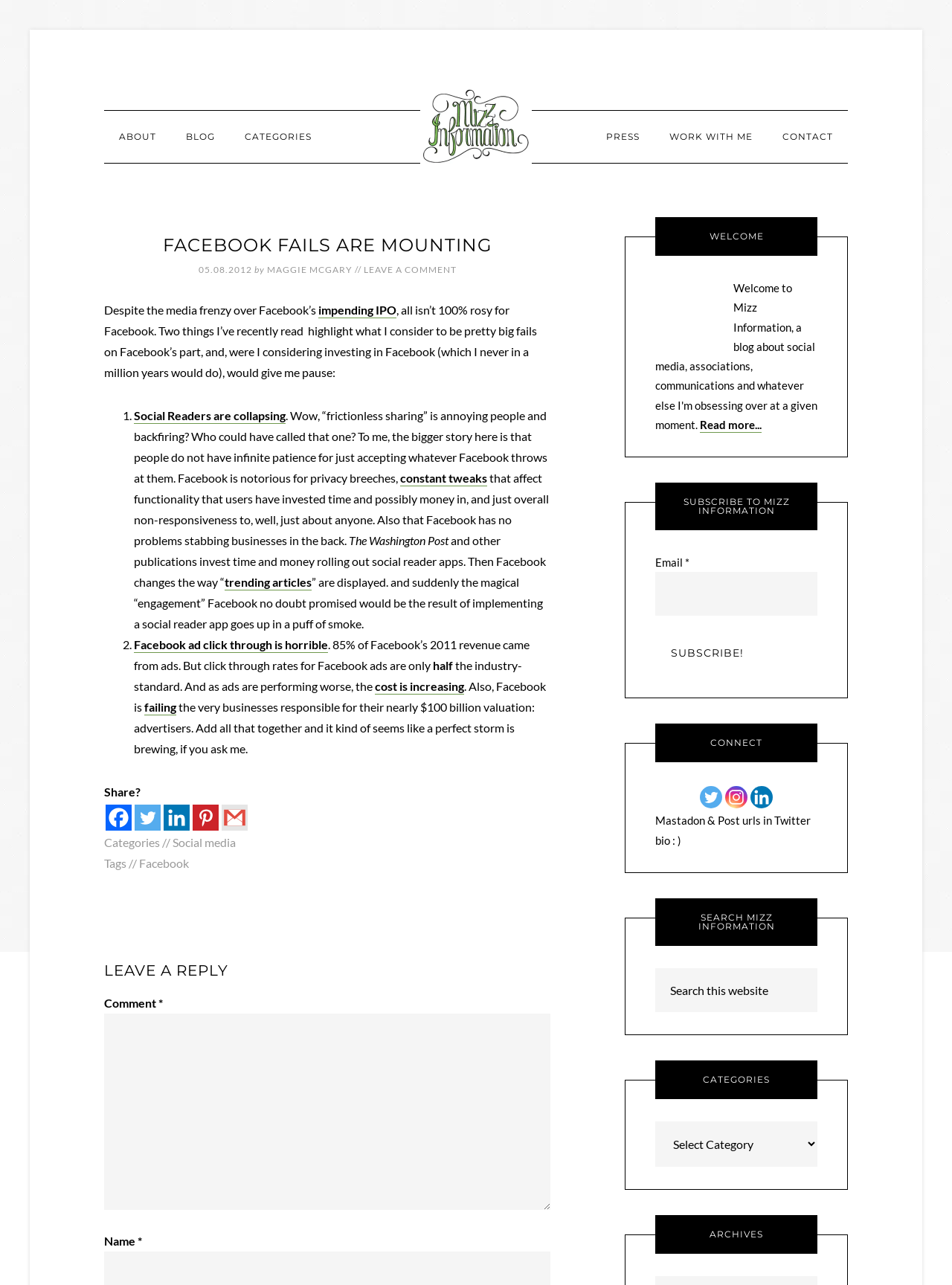Please determine the bounding box coordinates of the element to click on in order to accomplish the following task: "Click on the ABOUT link". Ensure the coordinates are four float numbers ranging from 0 to 1, i.e., [left, top, right, bottom].

[0.109, 0.086, 0.18, 0.127]